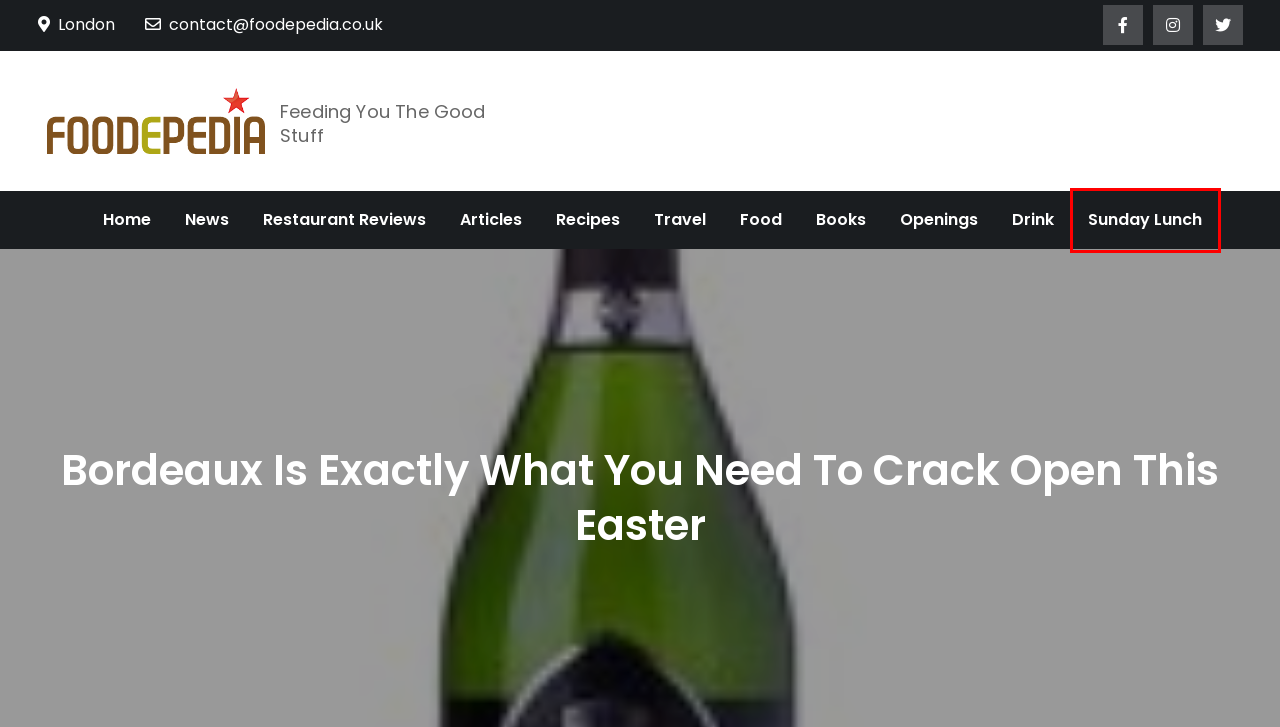Given a screenshot of a webpage with a red bounding box, please pick the webpage description that best fits the new webpage after clicking the element inside the bounding box. Here are the candidates:
A. Books Archives -
B. Sunday Lunch Archives -
C. Articles Archives -
D. Restaurant Openings Archives -
E. Travel Archives -
F. Food Archives -
G. Booze Archives -
H. - Feeding You The Good Stuff

B